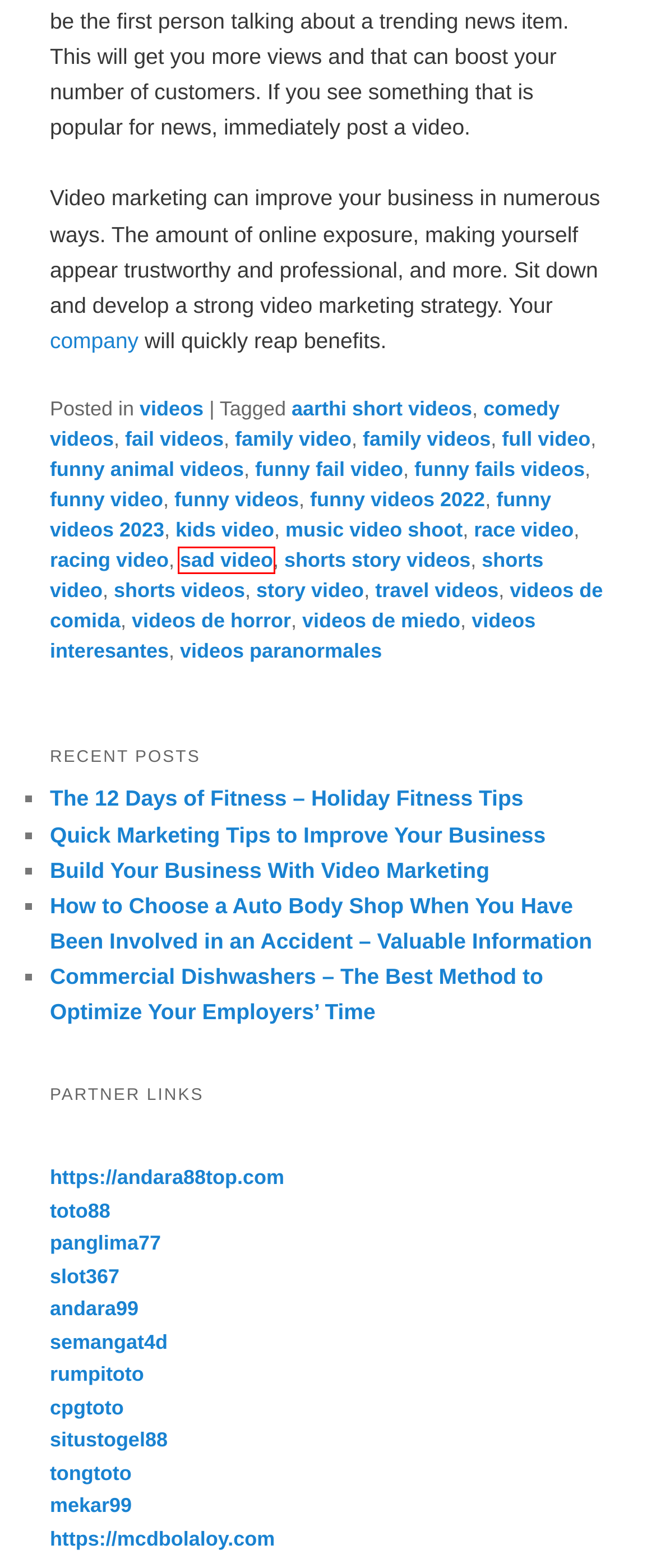Given a webpage screenshot with a UI element marked by a red bounding box, choose the description that best corresponds to the new webpage that will appear after clicking the element. The candidates are:
A. Mekar99 # Badan Usaha Resmi Slot PG Berlisensi dan Terpercaya
B. funny fails videos | Sustainable Fashion
C. sad video | Sustainable Fashion
D. videos de comida | Sustainable Fashion
E. Panglima77 Penyedia Layanan Game Slot Online Dengan Akses Yang Sangat Cepat dan Mudah
F. race video | Sustainable Fashion
G. comedy videos | Sustainable Fashion
H. shorts story videos | Sustainable Fashion

C